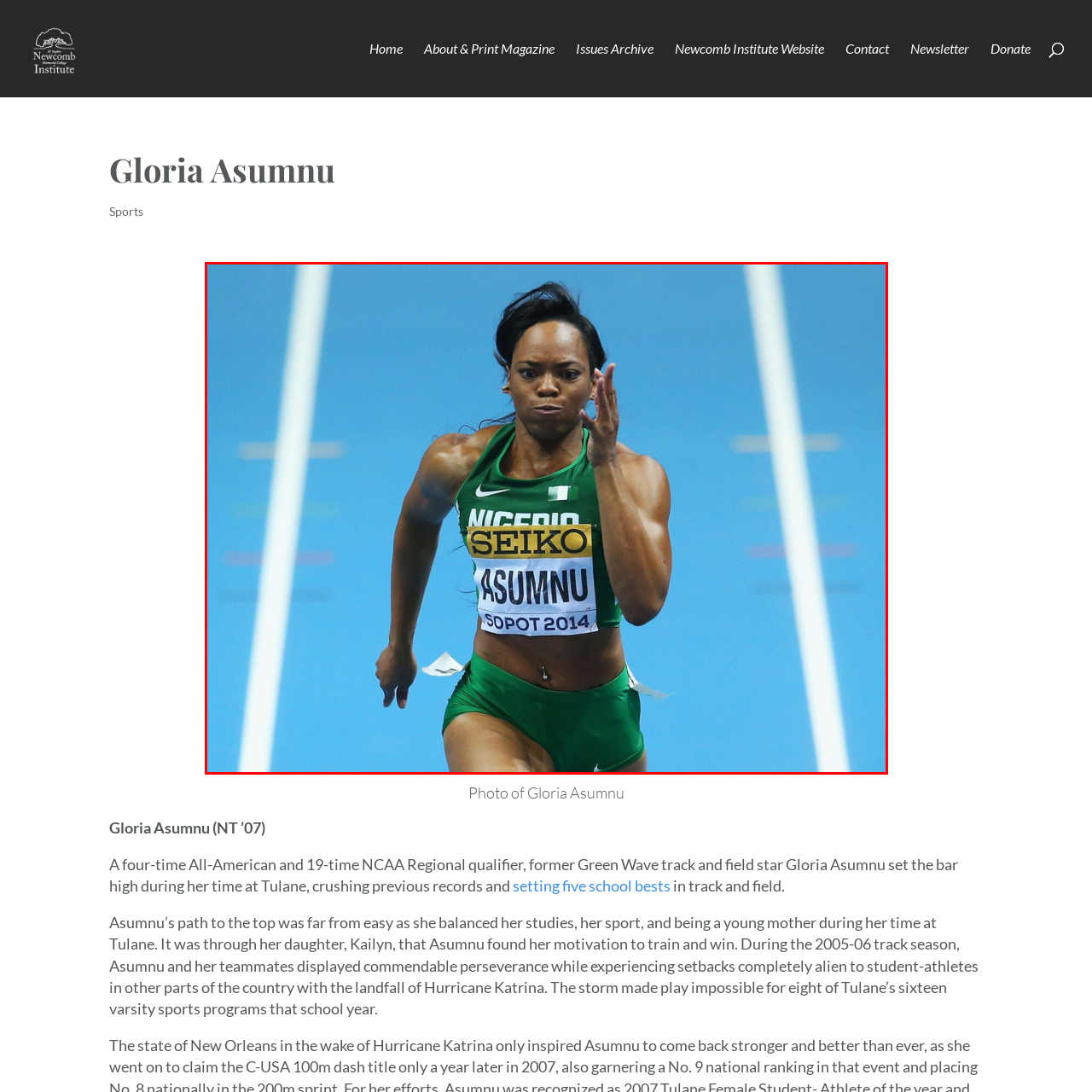Give a detailed account of the scene depicted within the red boundary.

In this dynamic image, Gloria Asumnu, a former track and field star from Tulane University, is captured in mid-sprint, showcasing her athletic prowess. Clad in a vibrant green uniform emblazoned with "NIGERIA," she exudes determination and focus as she races forward. The backdrop of a professional indoor track, with its smooth blue surface, emphasizes the intensity of the competition. Asumnu's expression reflects her fierce competitive spirit, underscoring her status as a four-time All-American and a 19-time NCAA Regional qualifier. This moment highlights her dedication and skill, traits that propelled her to break records during her remarkable career in athletics.